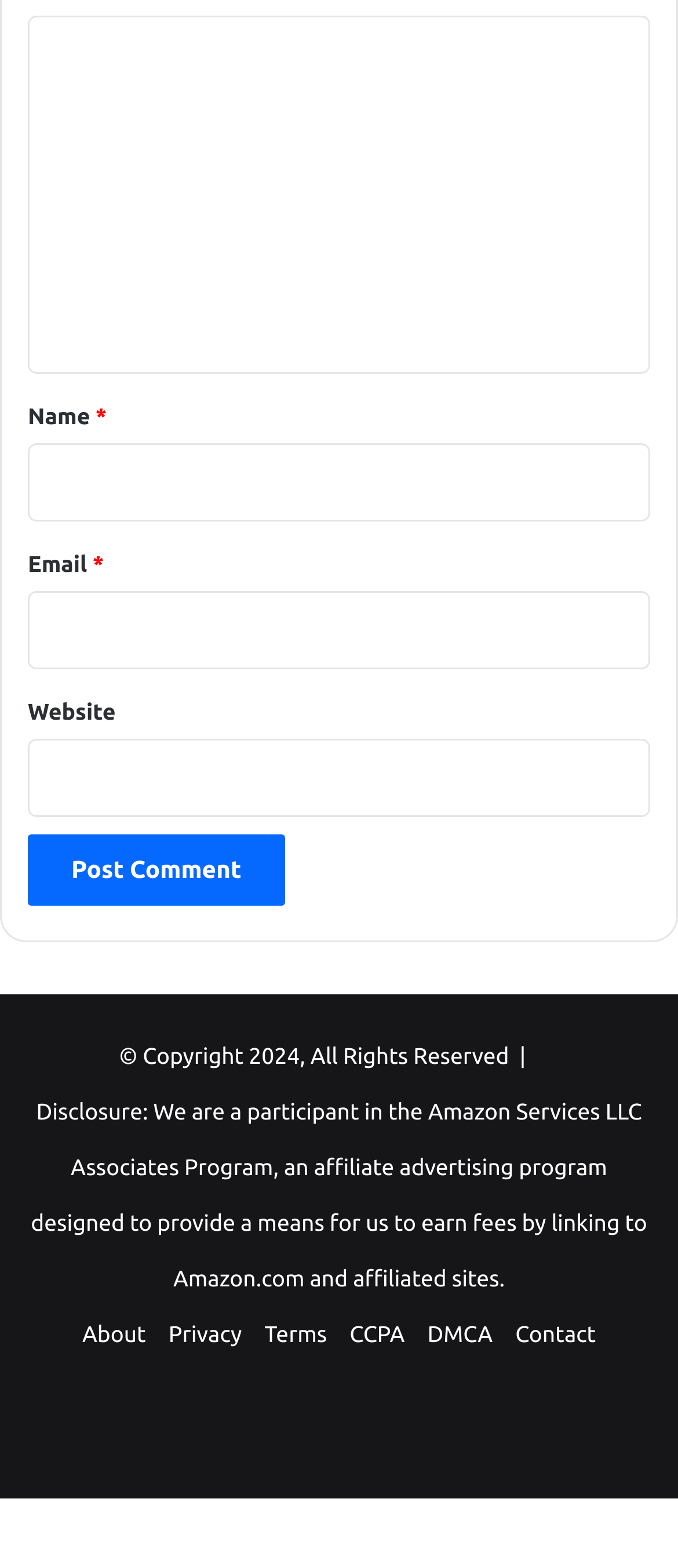Answer the following inquiry with a single word or phrase:
What is the affiliate program mentioned in the disclosure?

Amazon Services LLC Associates Program